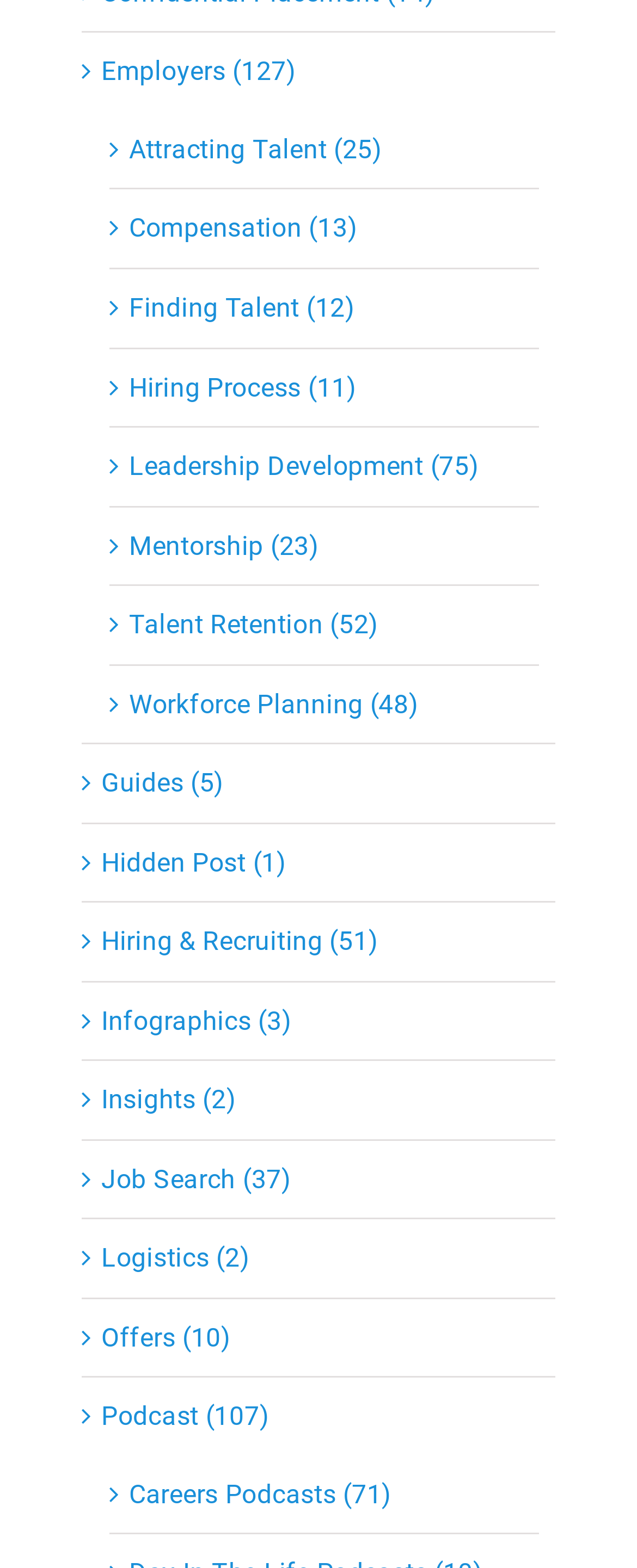Could you locate the bounding box coordinates for the section that should be clicked to accomplish this task: "View Employers".

[0.159, 0.032, 0.846, 0.06]